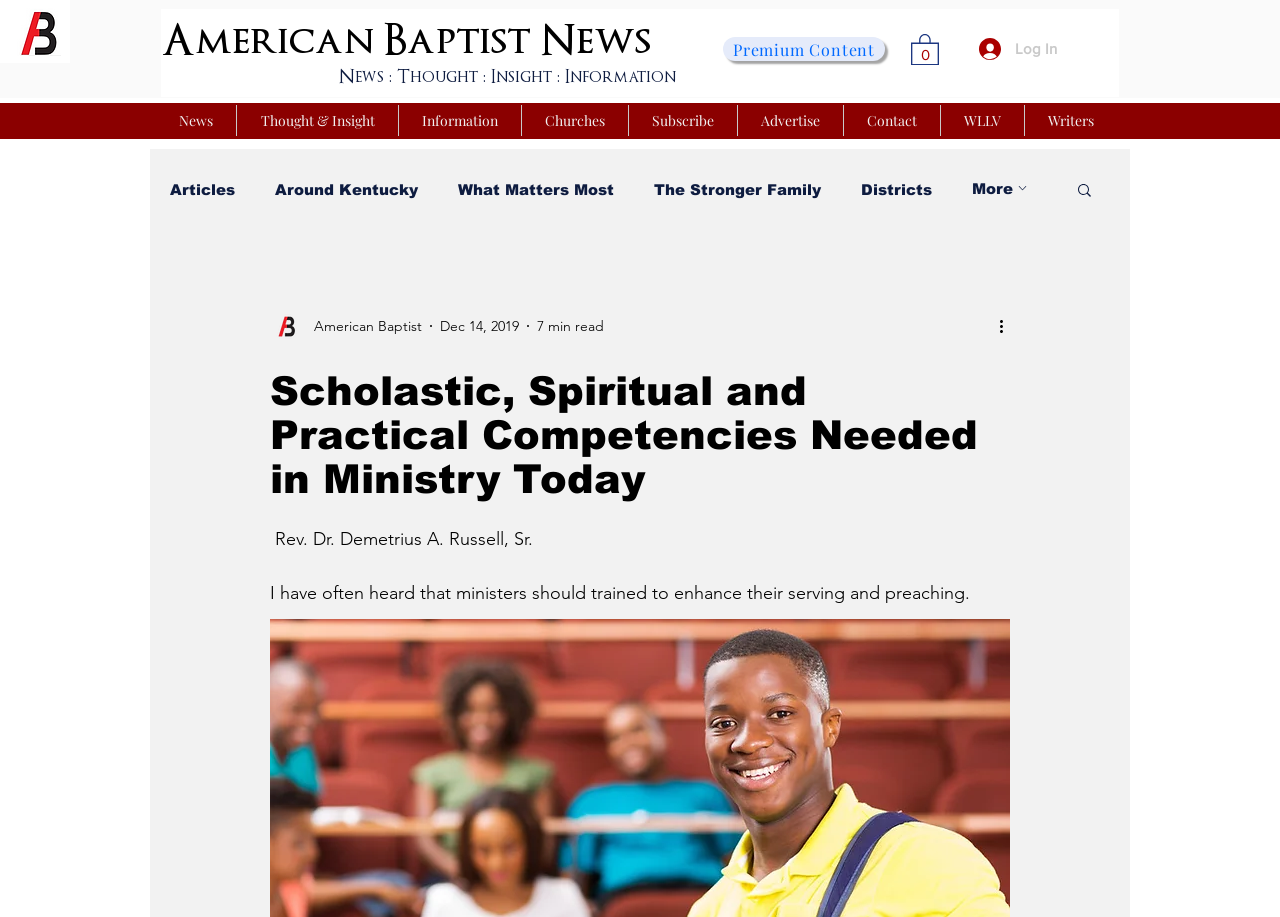What is the topic of the article?
Based on the visual information, provide a detailed and comprehensive answer.

I found the topic of the article by looking at the main heading 'Scholastic, Spiritual and Practical Competencies Needed in Ministry Today'. The heading suggests that the article is about the competencies needed in ministry, so the topic is likely 'Ministry'.